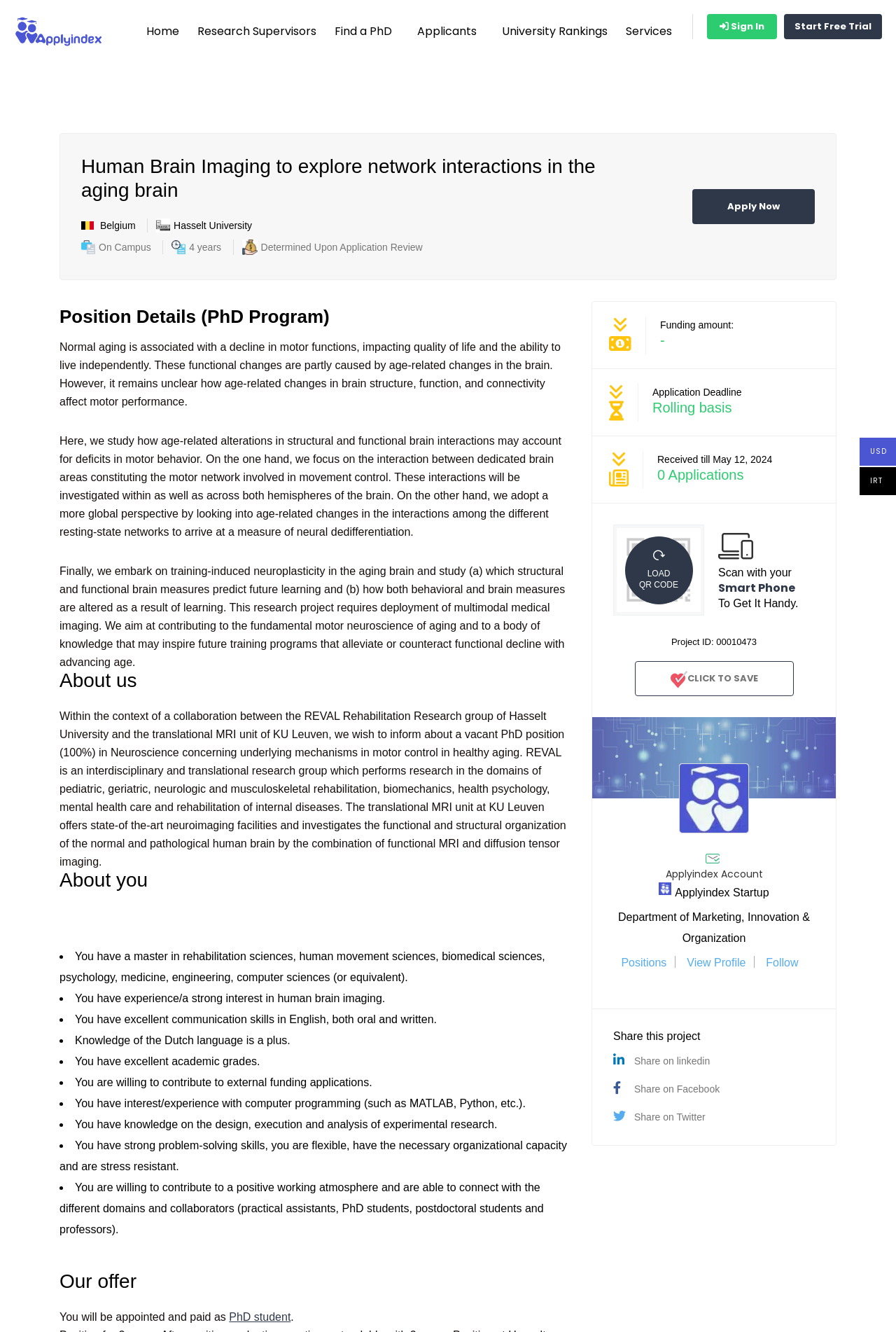Show the bounding box coordinates for the HTML element described as: "loadQR code".

[0.697, 0.403, 0.773, 0.454]